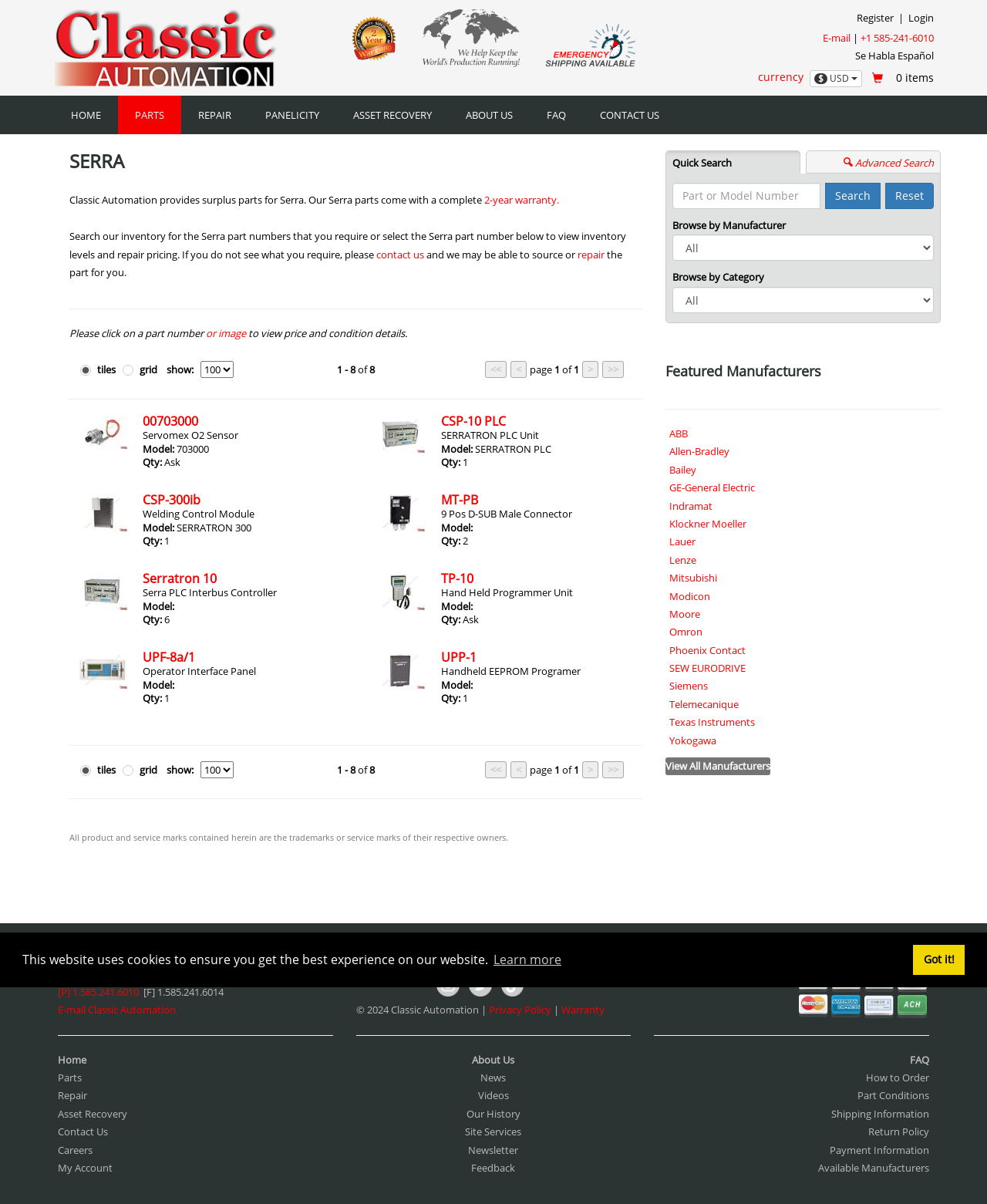Pinpoint the bounding box coordinates of the clickable area needed to execute the instruction: "Click on the 'Register' link". The coordinates should be specified as four float numbers between 0 and 1, i.e., [left, top, right, bottom].

[0.868, 0.009, 0.905, 0.02]